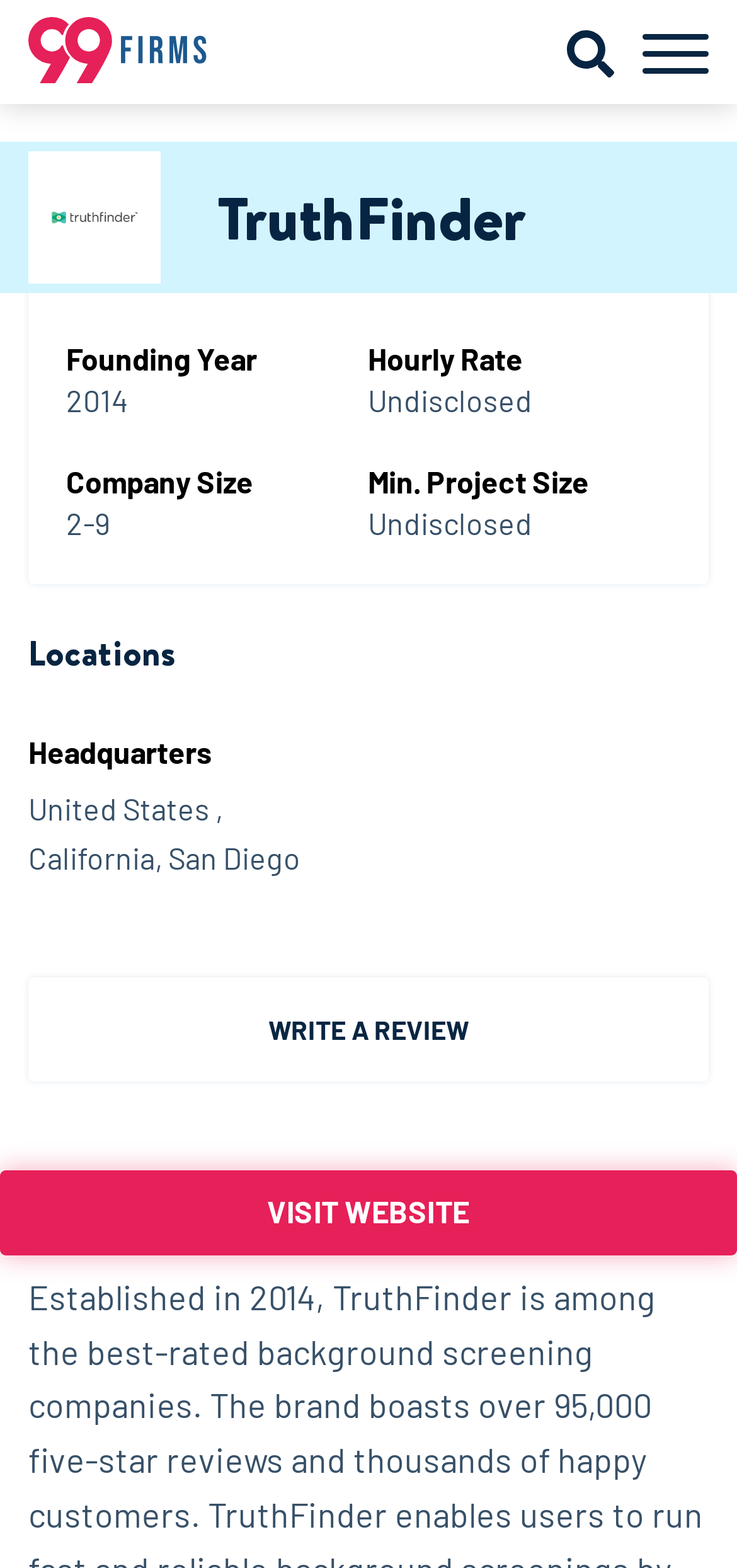Please provide the bounding box coordinates for the UI element as described: "name="first_name" placeholder="First Name"". The coordinates must be four floats between 0 and 1, represented as [left, top, right, bottom].

[0.177, 0.135, 0.823, 0.195]